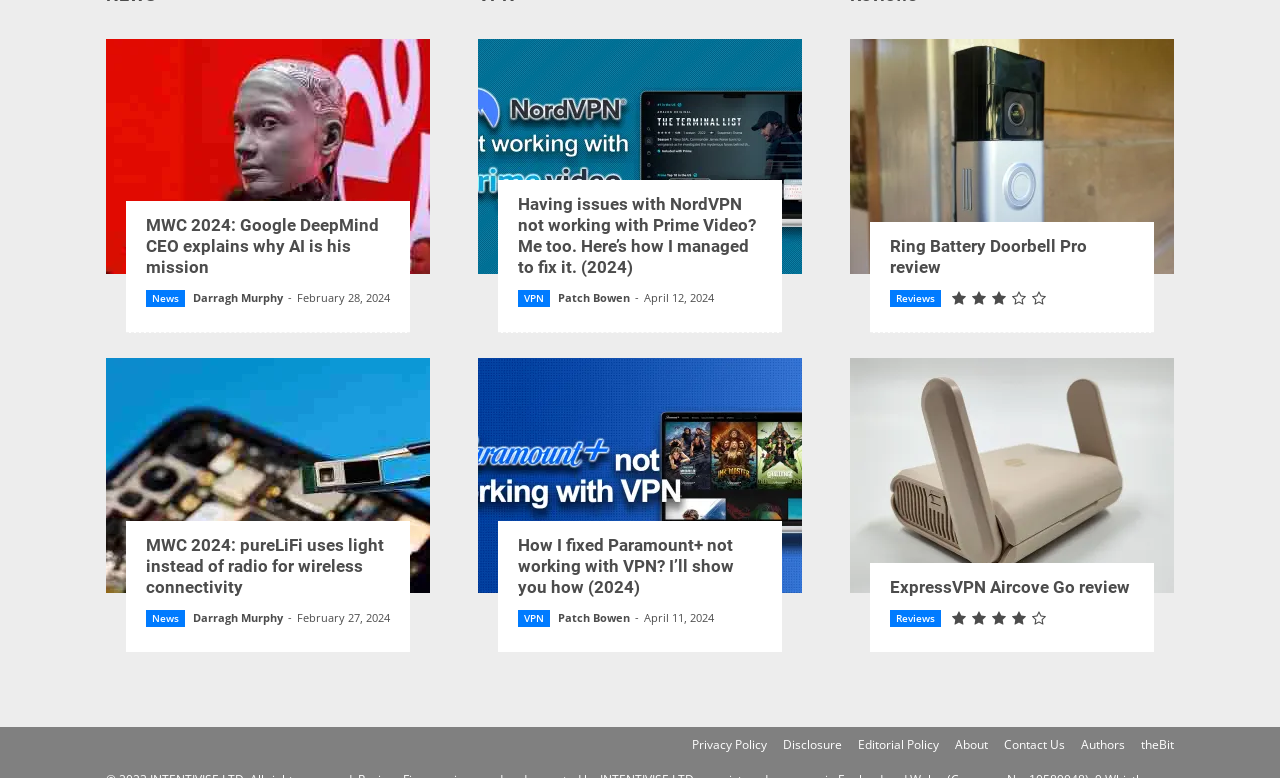What is the date of the article about Paramount+ not working with VPN?
Please provide a comprehensive answer based on the information in the image.

I found the article 'How I fixed Paramount+ not working with VPN? I’ll show you how (2024)' and its corresponding link. Below the link, I found the date of the article, which is April 11, 2024.